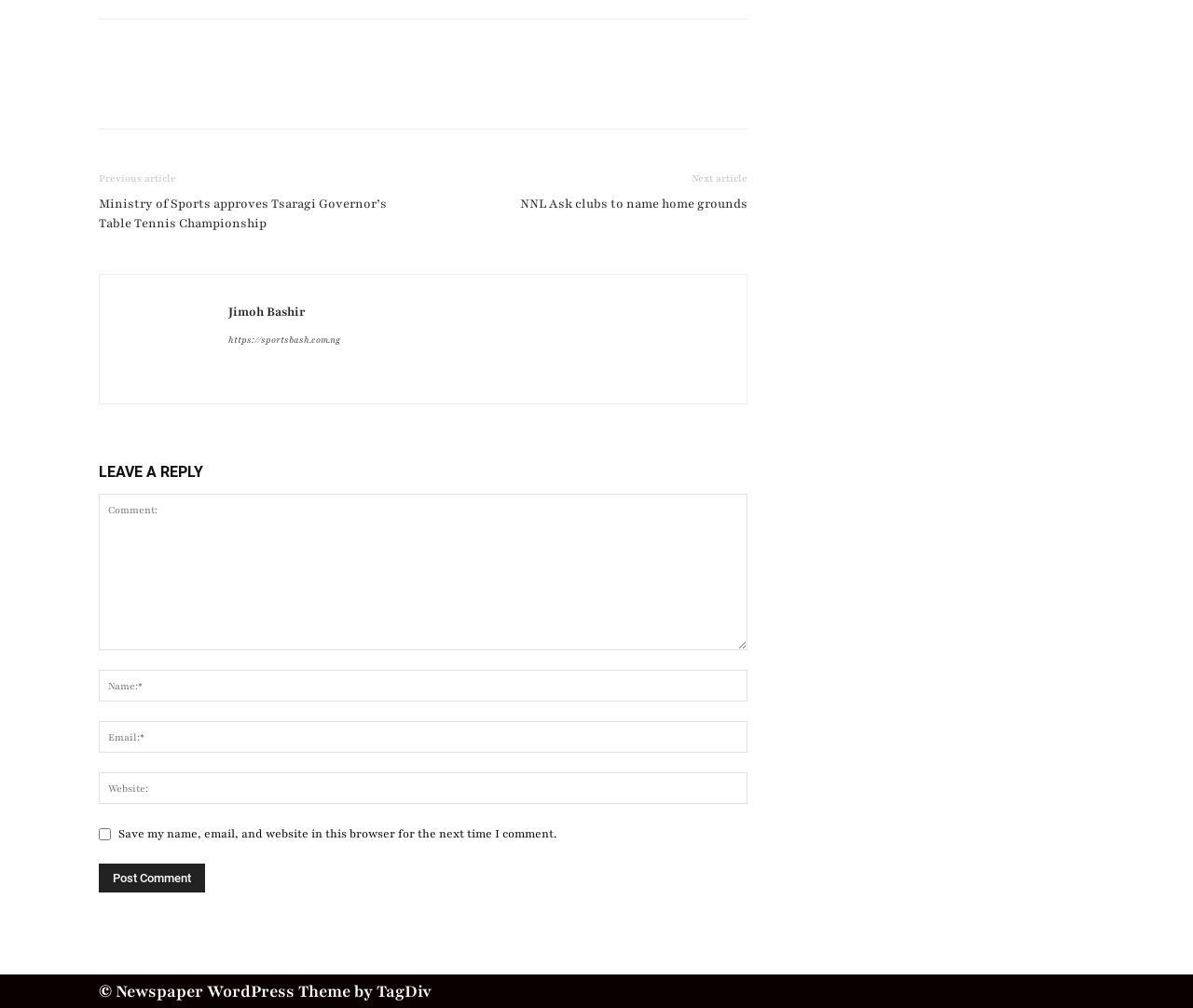Please determine the bounding box coordinates for the element that should be clicked to follow these instructions: "Post a comment".

[0.083, 0.856, 0.172, 0.885]